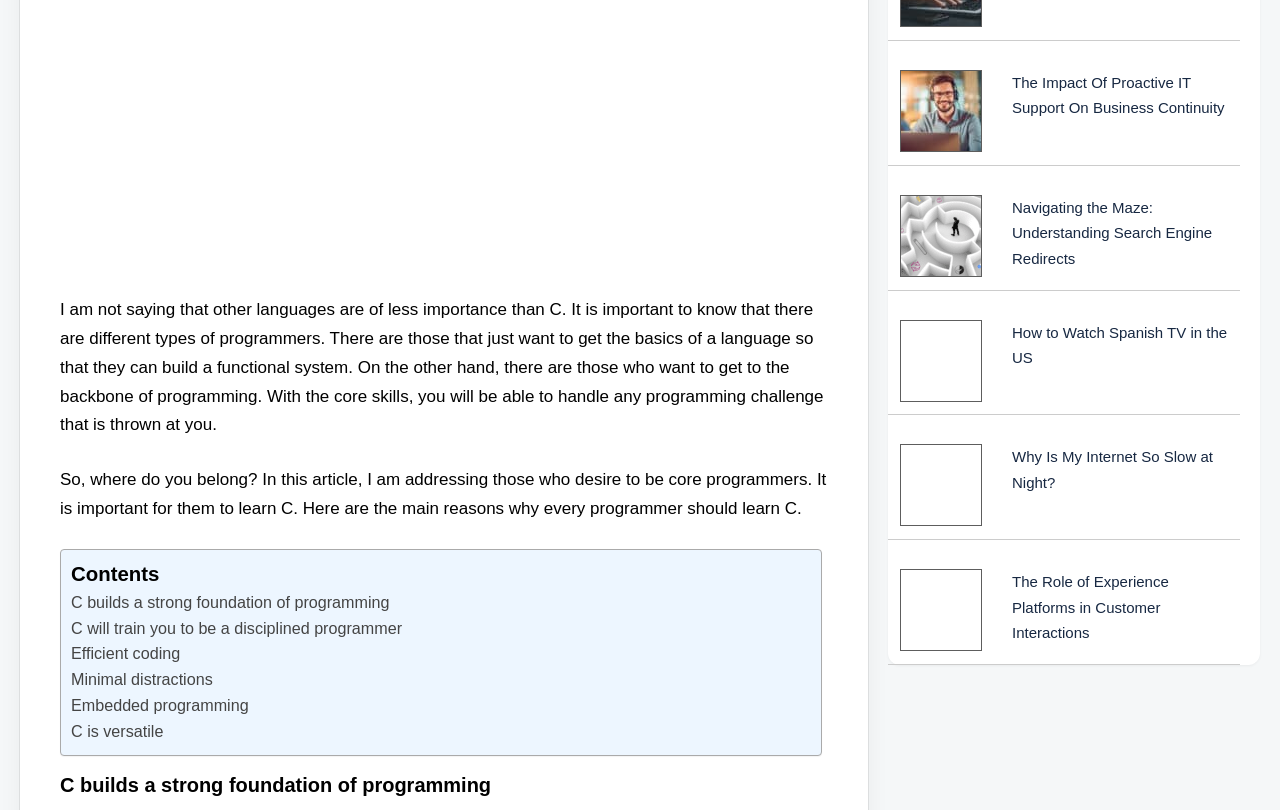Kindly respond to the following question with a single word or a brief phrase: 
What is the second reason listed for learning C?

Disciplined programmer